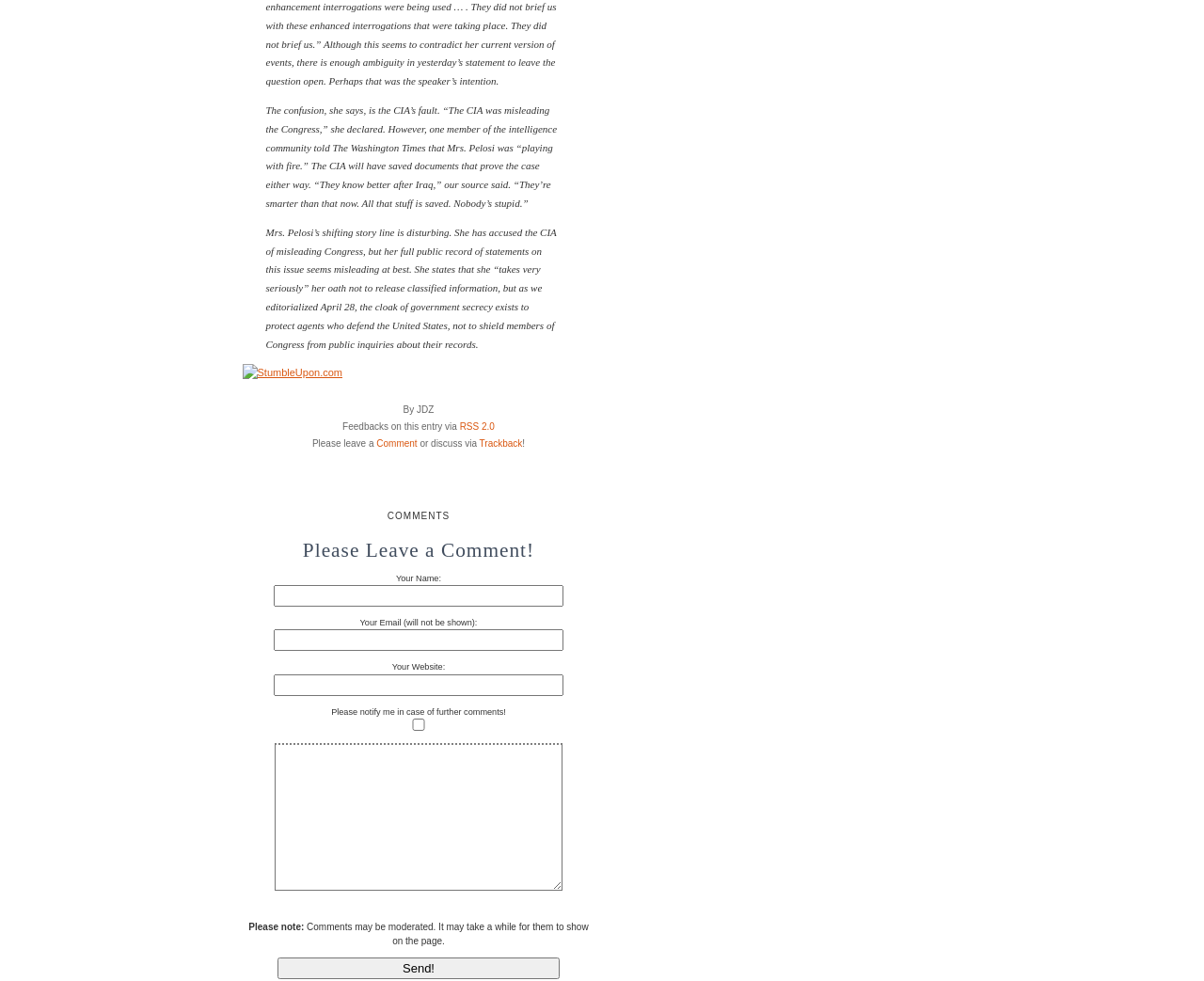From the details in the image, provide a thorough response to the question: What is the author's name of the article?

The author's name is mentioned at the bottom of the article, next to the 'Feedbacks on this entry via' text.